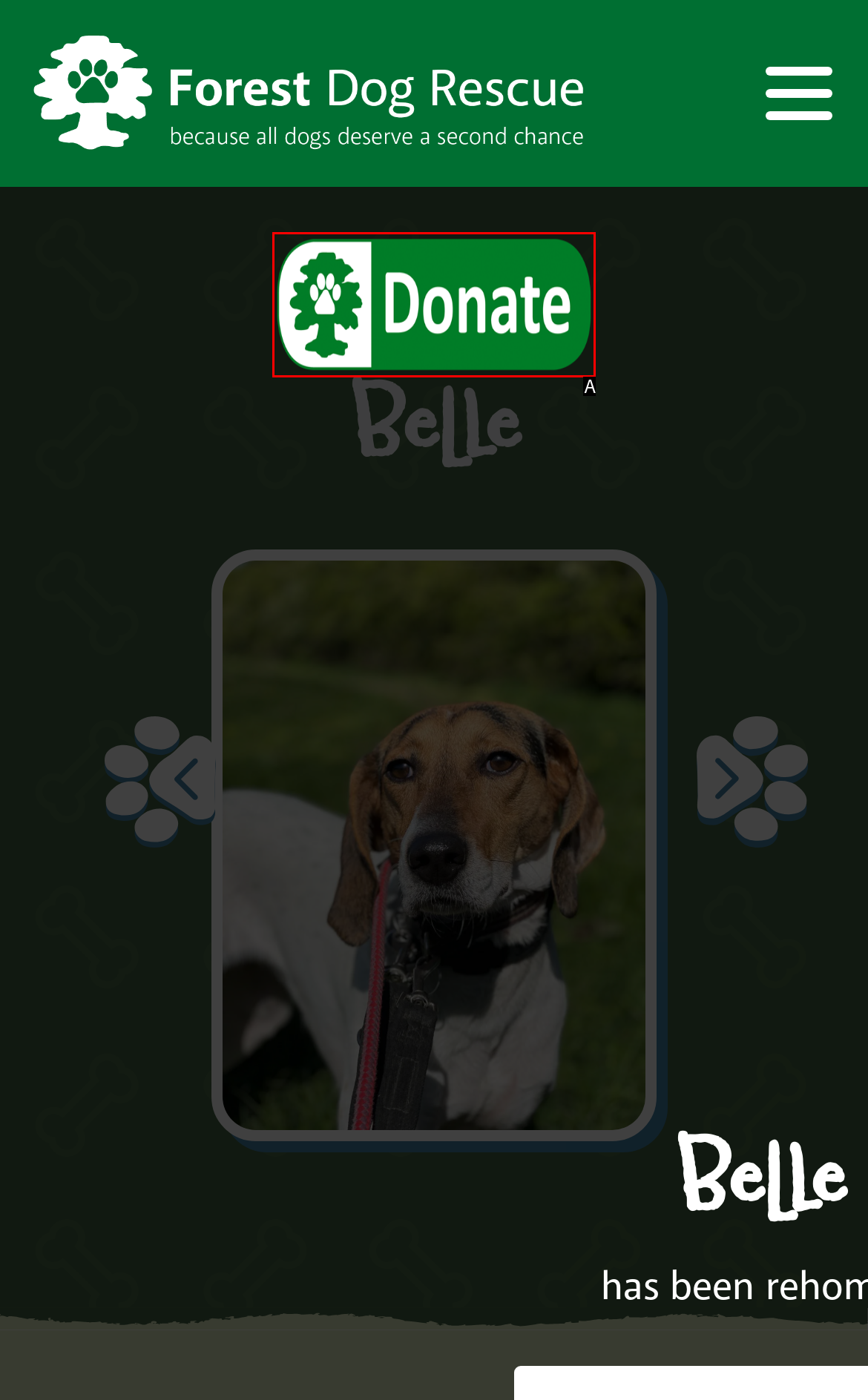Determine which option matches the element description: alt="Donate"
Reply with the letter of the appropriate option from the options provided.

A